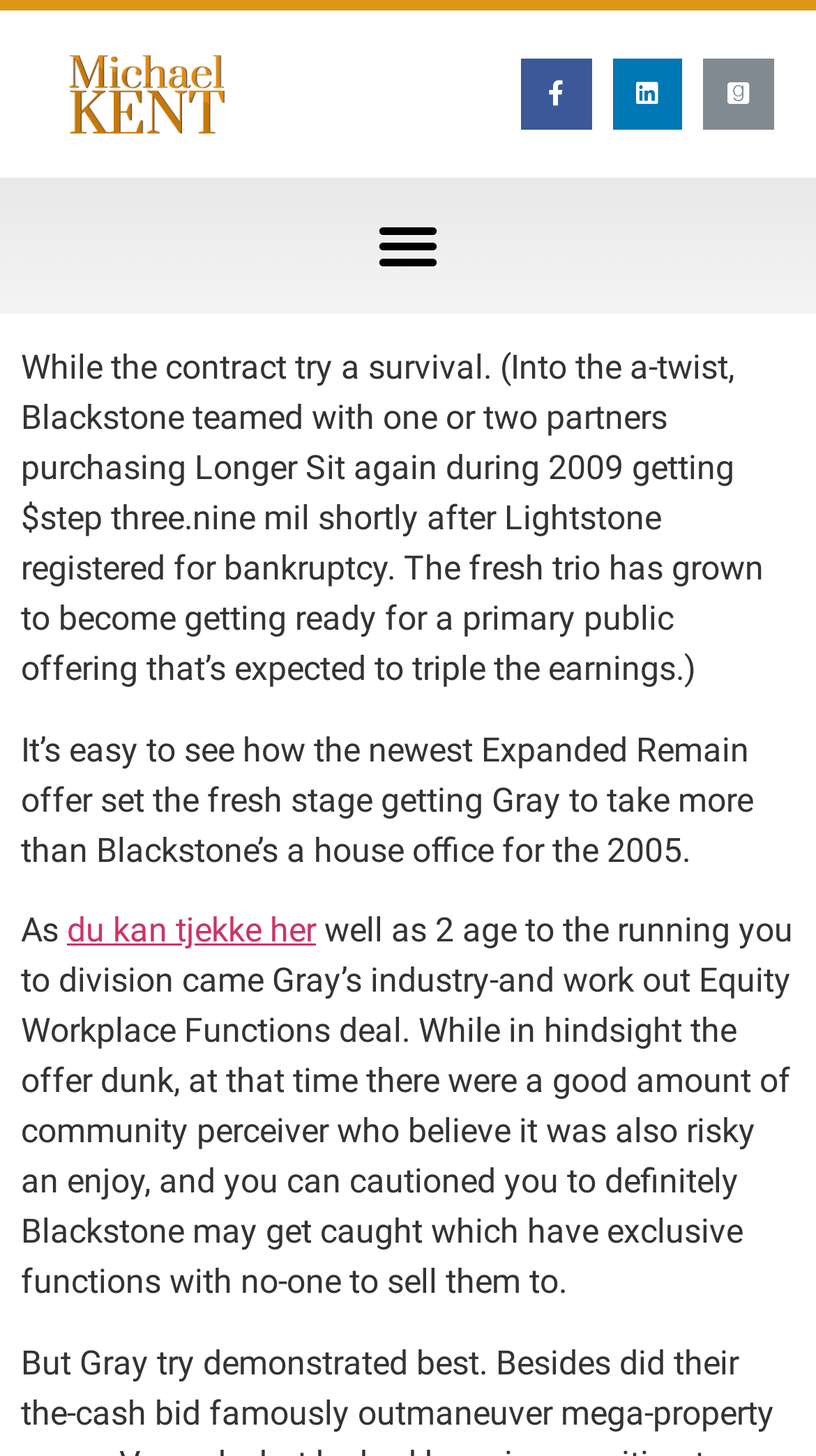Please find the bounding box for the UI element described by: "Menu".

[0.442, 0.136, 0.558, 0.201]